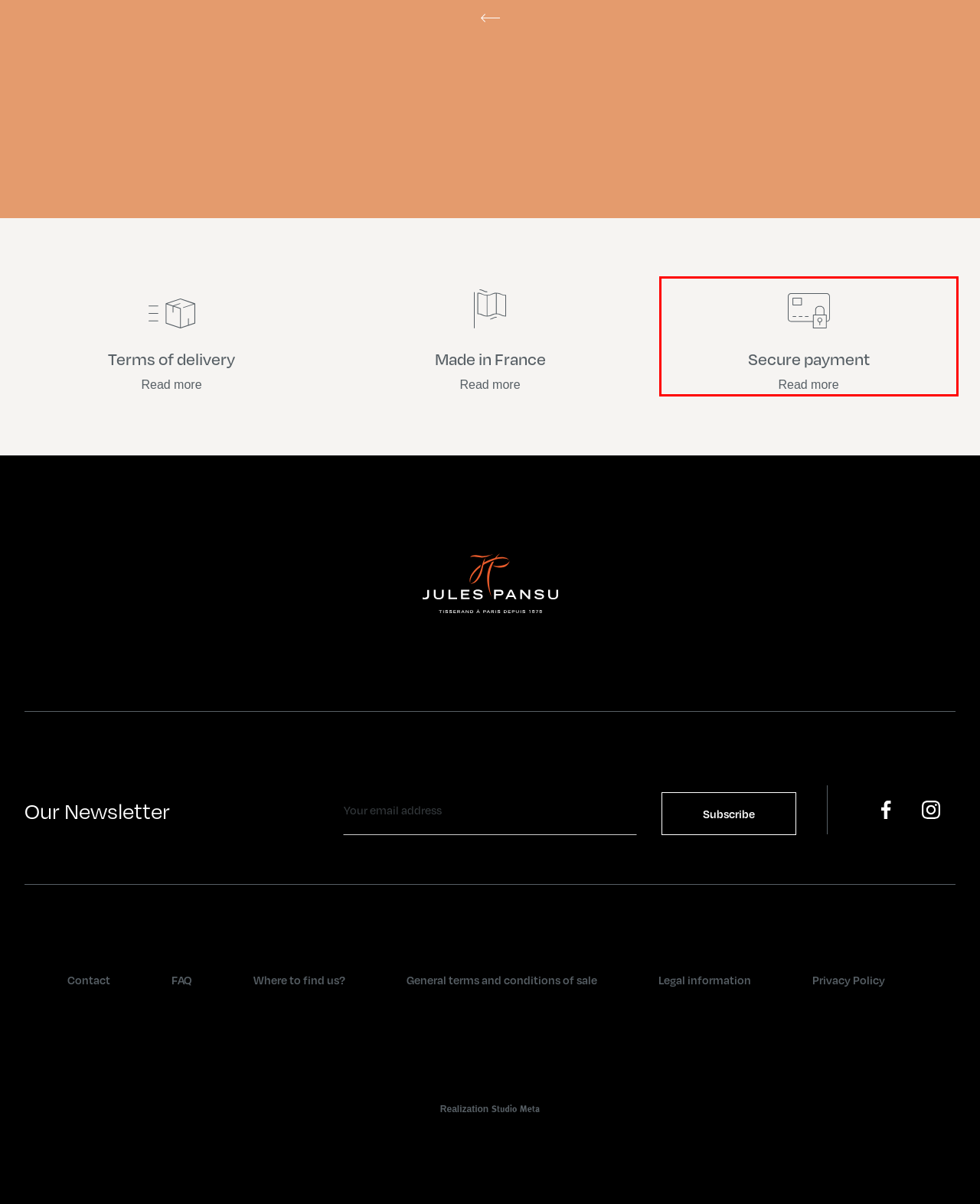You are given a screenshot of a webpage with a red rectangle bounding box. Choose the best webpage description that matches the new webpage after clicking the element in the bounding box. Here are the candidates:
A. Lumbar cushion Picasso "Nature morte à la bouteille, à la sole et à l'aiguière" - Jules Pansu
B. Delivery and Returns
C. Secure Payments - Jules Pansu
D. Notre histoire
E. Cushion Cat François 1er - Jules Pansu
F. Our achievements - Jules Pansu
G. Our Products - Jules Pansu
H. Ladies of Camelot cushion - Jules Pansu

C